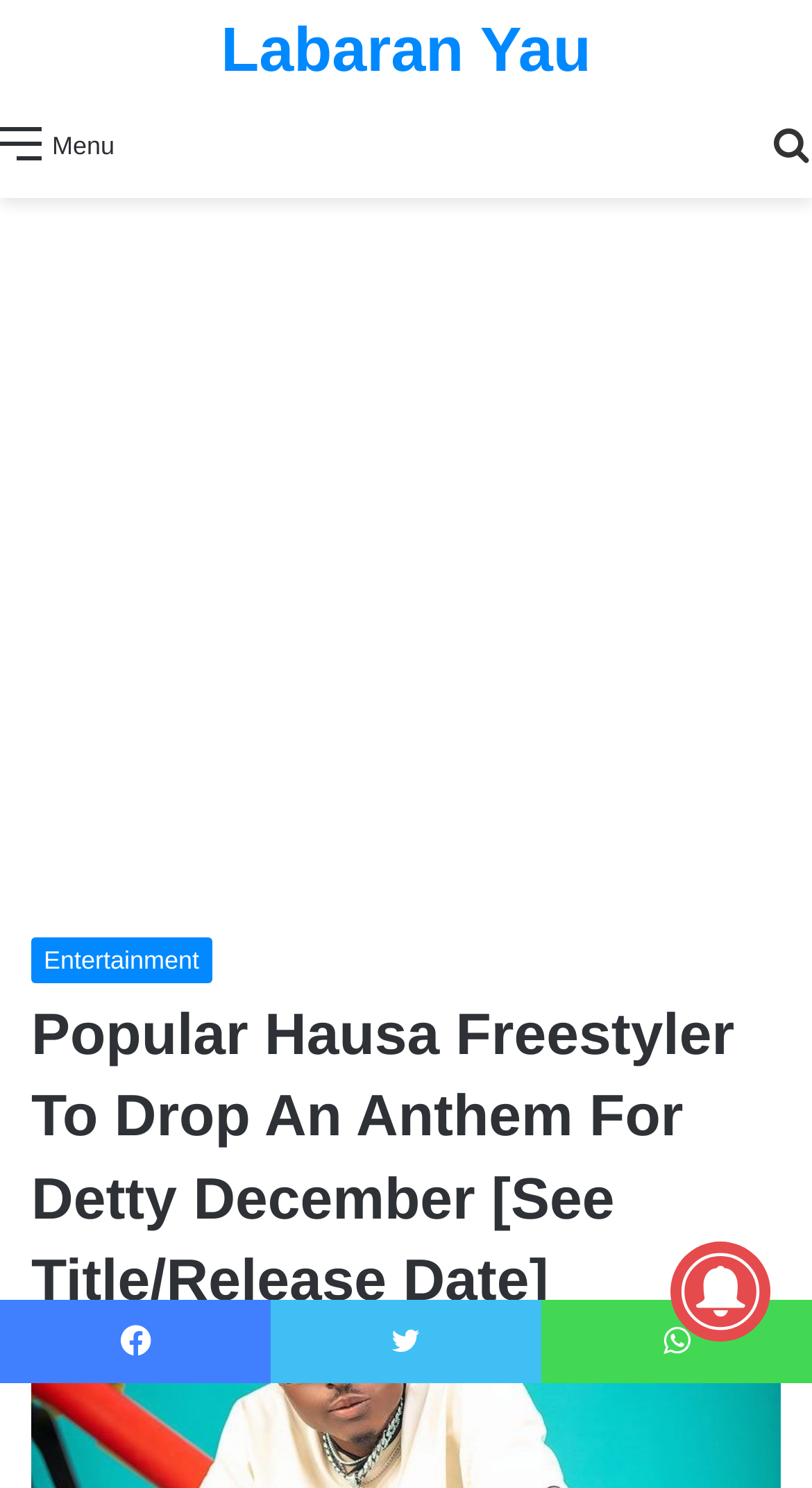Extract the primary heading text from the webpage.

Popular Hausa Freestyler To Drop An Anthem For Detty December [See Title/Release Date]